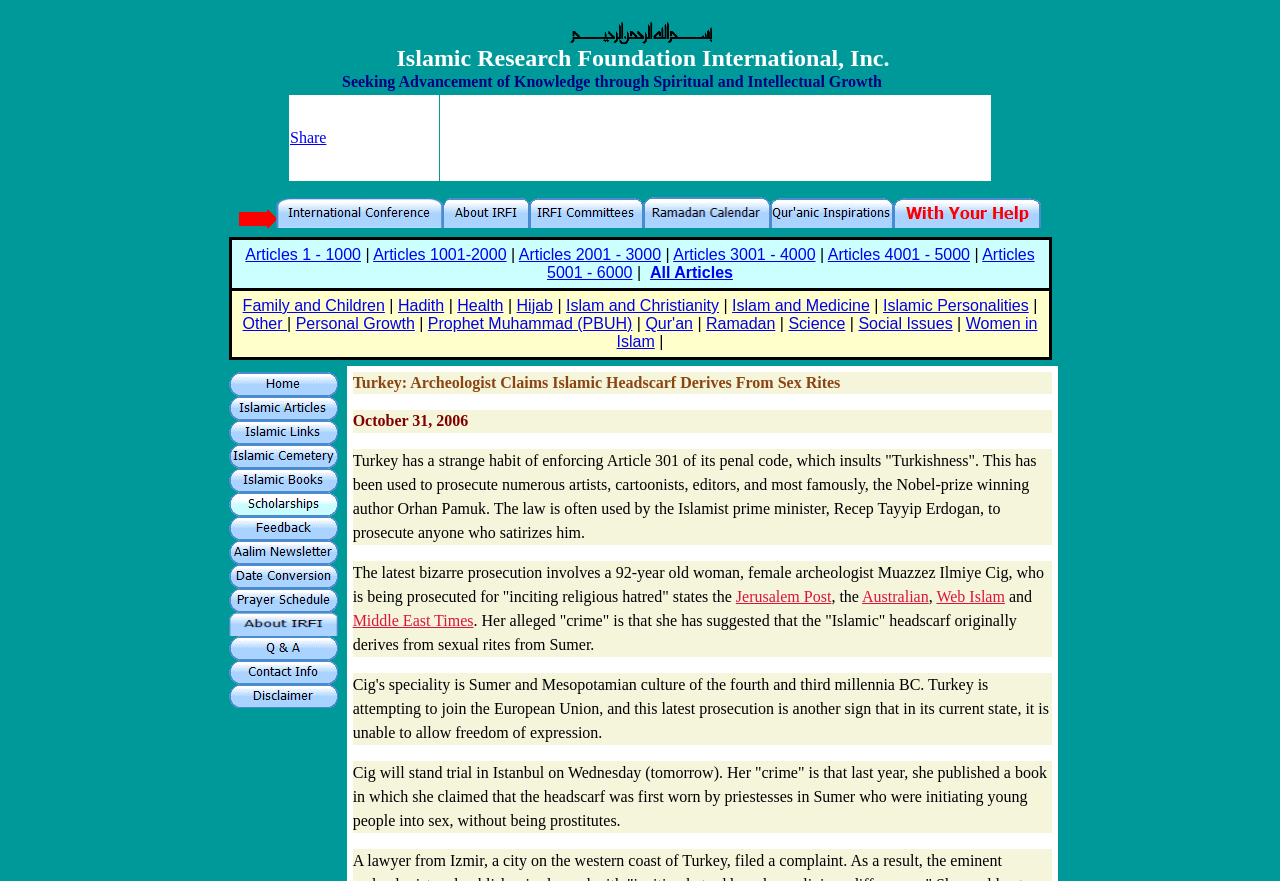Provide the bounding box coordinates for the area that should be clicked to complete the instruction: "Click on International Conference".

[0.187, 0.243, 0.346, 0.262]